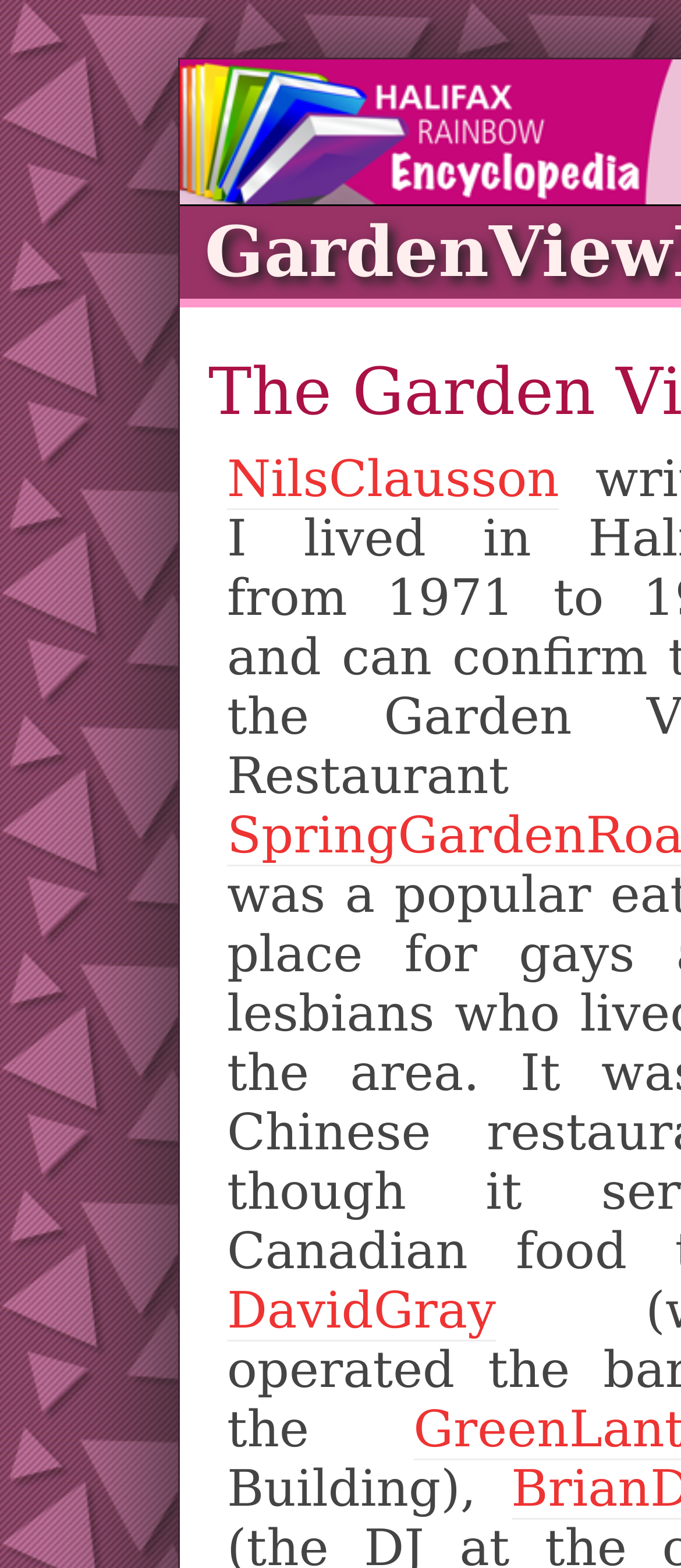Determine the bounding box coordinates of the UI element described below. Use the format (top-left x, top-left y, bottom-right x, bottom-right y) with floating point numbers between 0 and 1: NilsClausson

[0.333, 0.286, 0.821, 0.325]